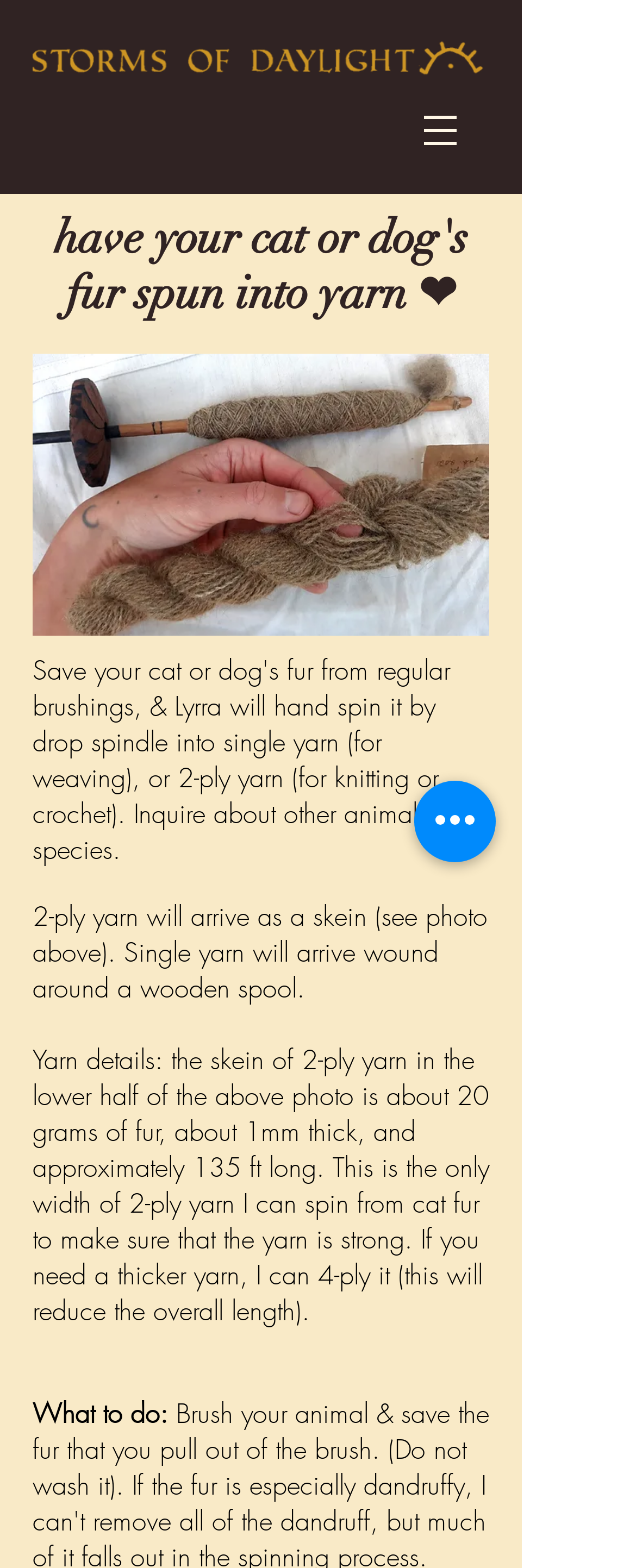Using the provided description: "aria-label="Quick actions"", find the bounding box coordinates of the corresponding UI element. The output should be four float numbers between 0 and 1, in the format [left, top, right, bottom].

[0.651, 0.498, 0.779, 0.55]